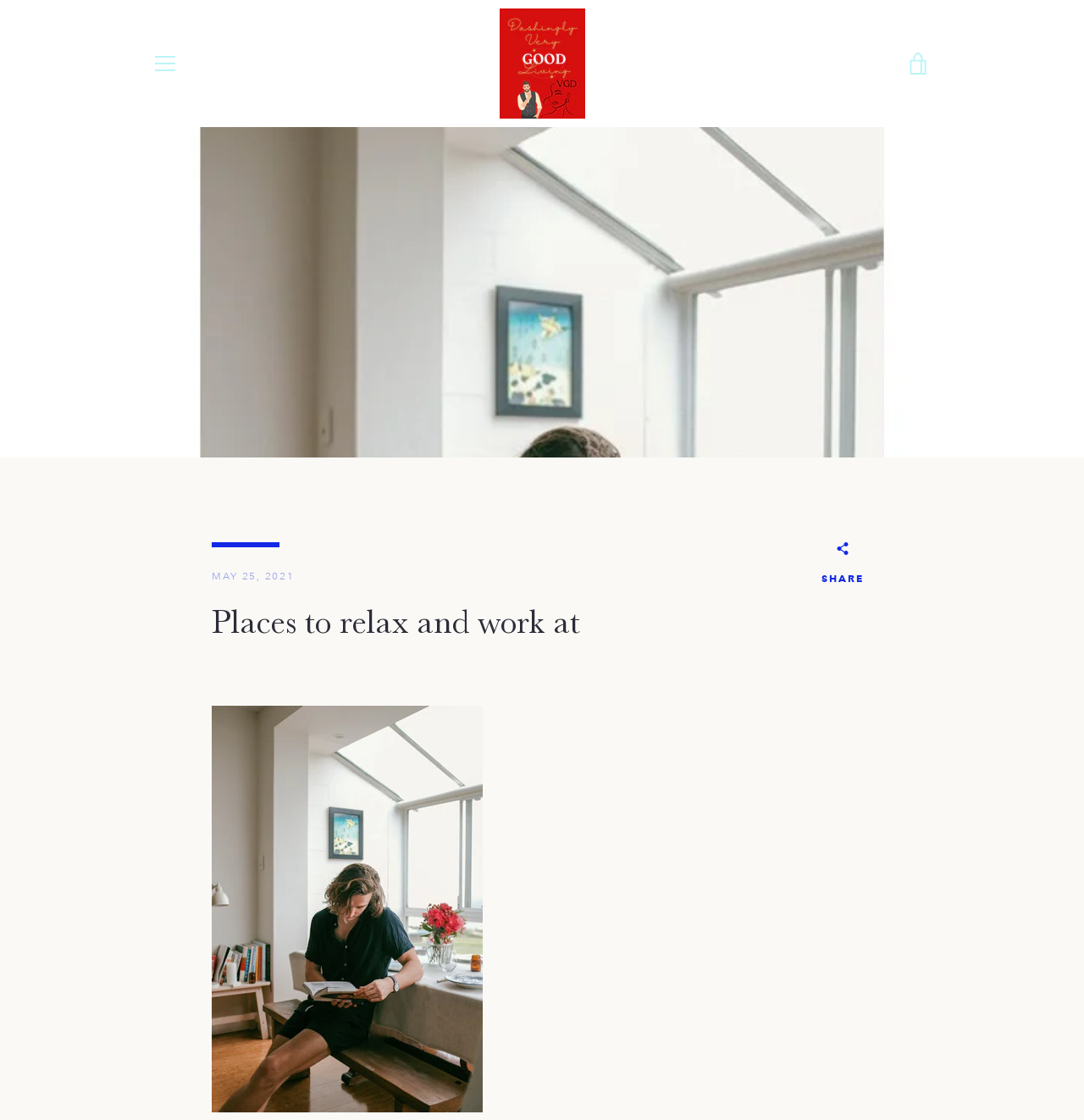Please answer the following question using a single word or phrase: 
What payment methods are accepted on this website?

Multiple payment methods